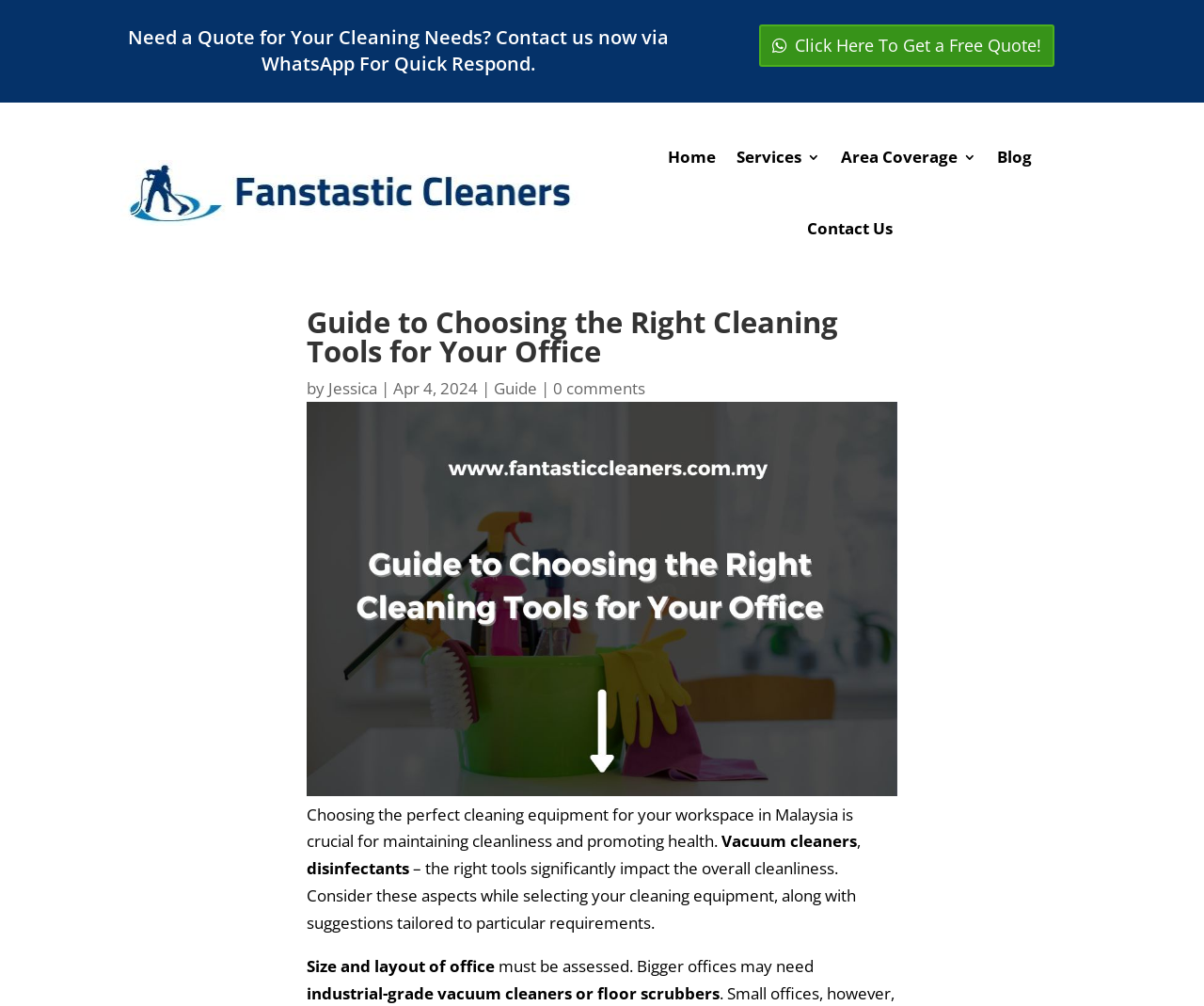Predict the bounding box coordinates of the area that should be clicked to accomplish the following instruction: "Go to home page". The bounding box coordinates should consist of four float numbers between 0 and 1, i.e., [left, top, right, bottom].

[0.555, 0.121, 0.594, 0.192]